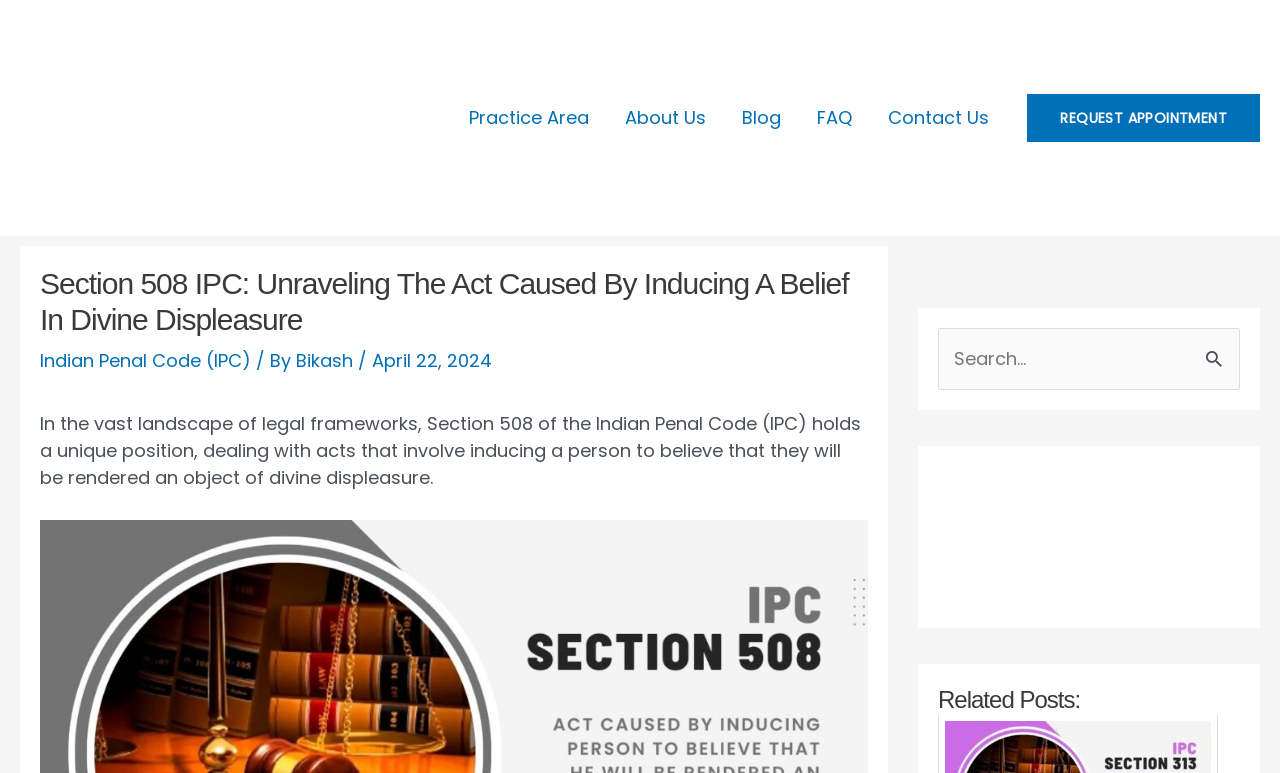Give a concise answer of one word or phrase to the question: 
What is the name of the law firm?

Capital Vakalat Law Firm